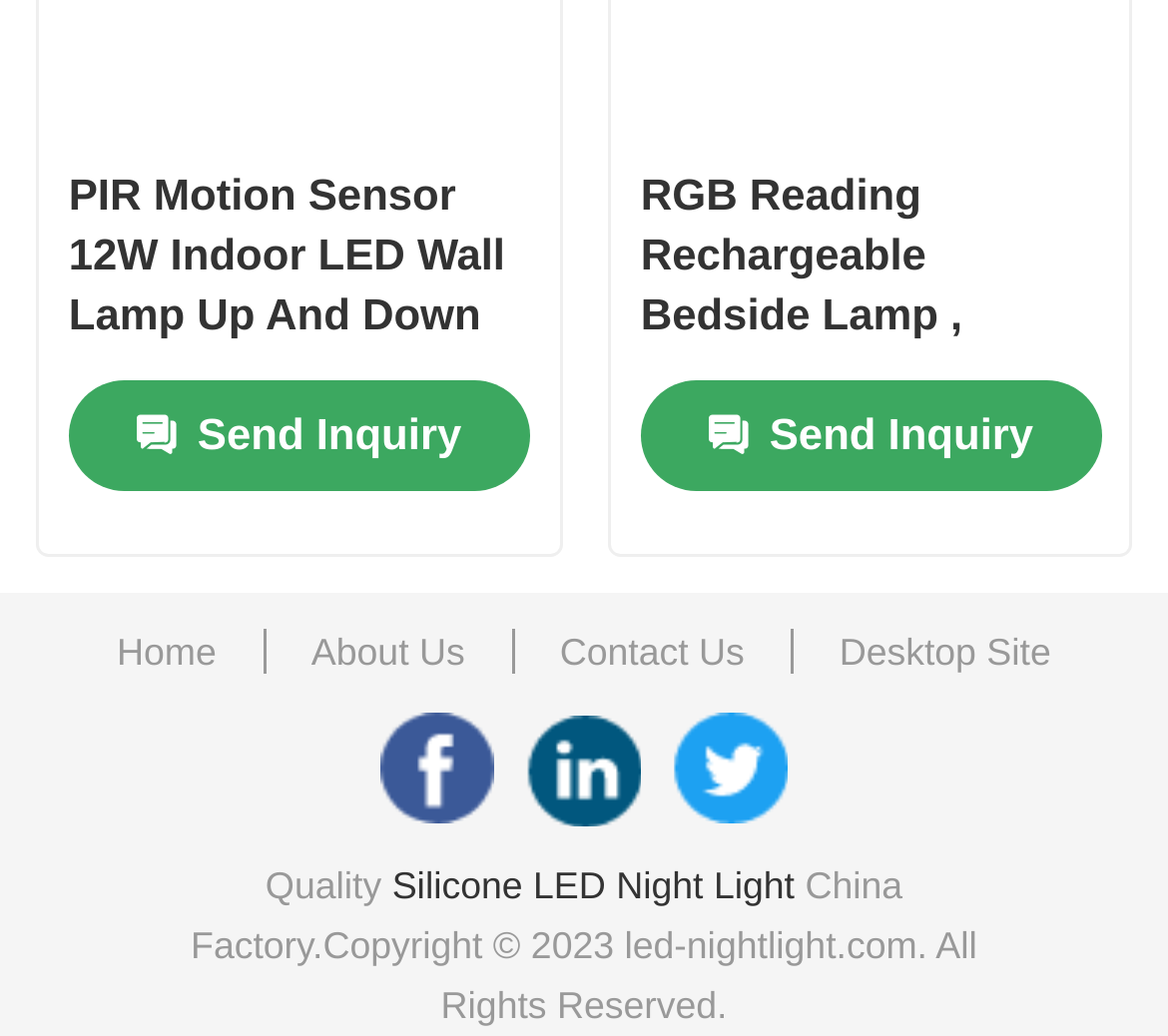Using the element description provided, determine the bounding box coordinates in the format (top-left x, top-left y, bottom-right x, bottom-right y). Ensure that all values are floating point numbers between 0 and 1. Element description: Home

[0.1, 0.601, 0.185, 0.659]